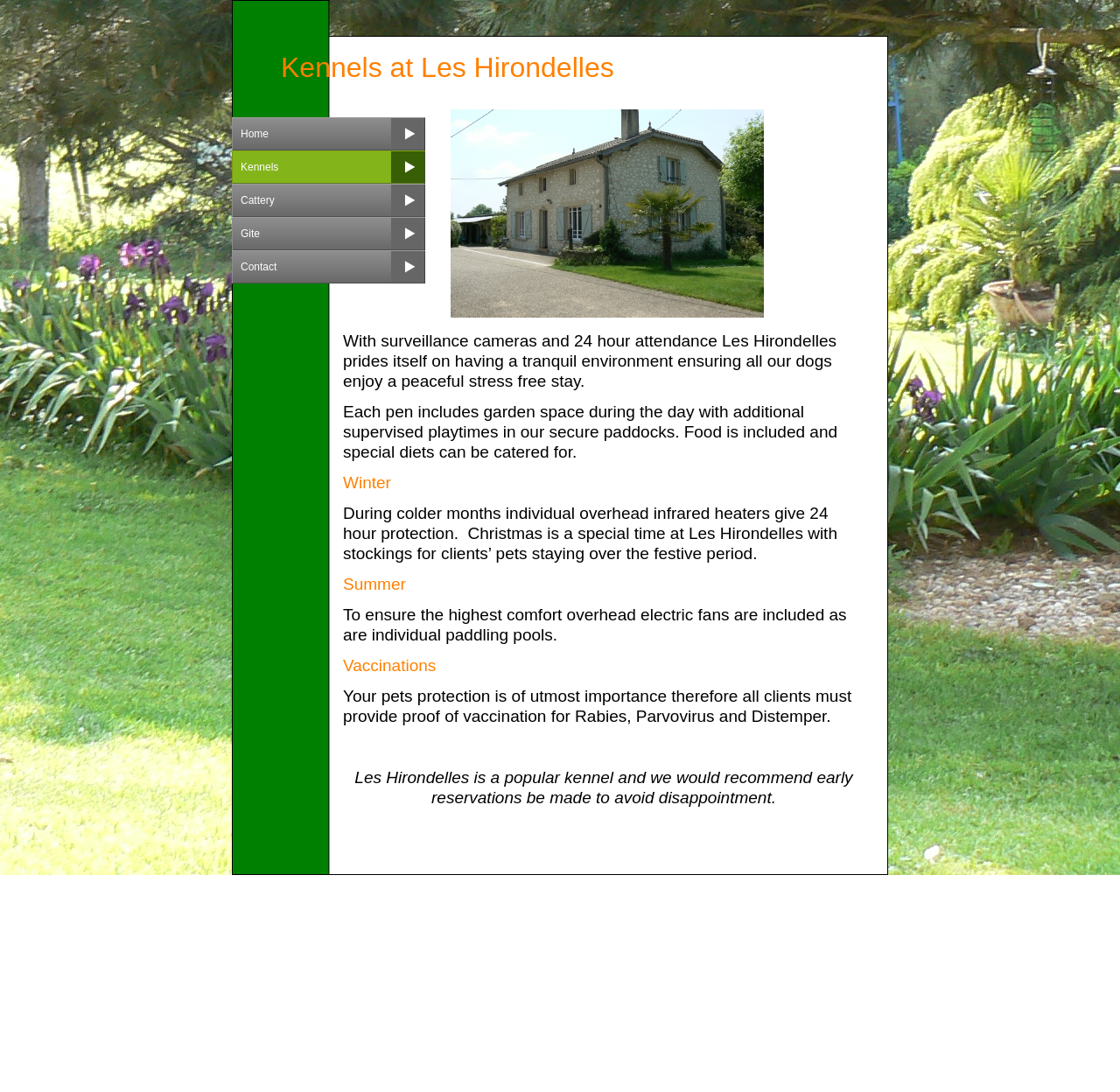Please determine the bounding box coordinates for the element with the description: "September 30, 2022October 3, 2022".

None